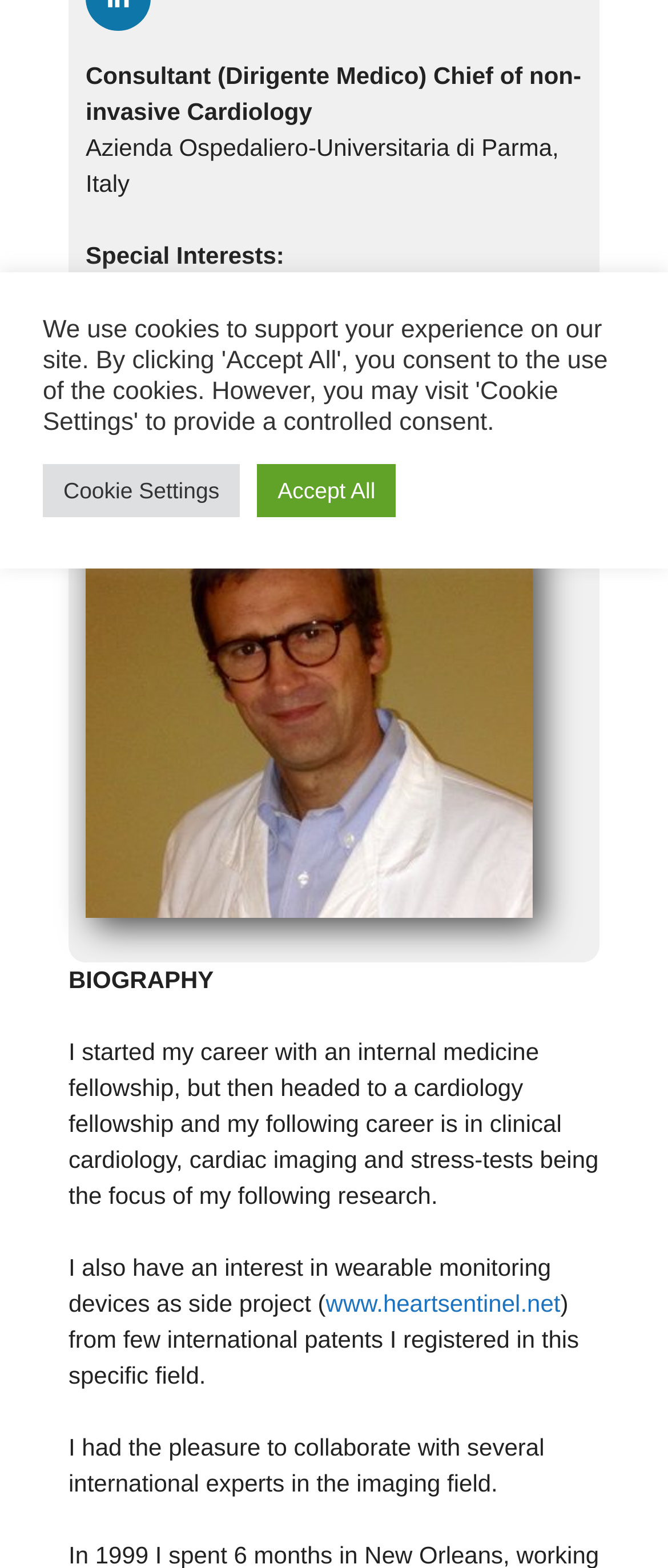Bounding box coordinates are specified in the format (top-left x, top-left y, bottom-right x, bottom-right y). All values are floating point numbers bounded between 0 and 1. Please provide the bounding box coordinate of the region this sentence describes: Cookie Settings

[0.064, 0.296, 0.359, 0.33]